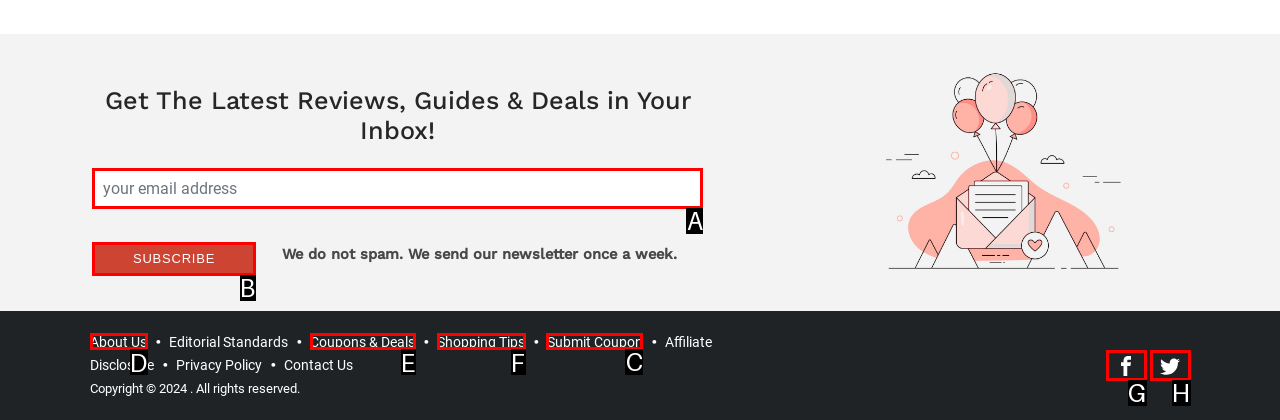Choose the HTML element that needs to be clicked for the given task: submit a coupon Respond by giving the letter of the chosen option.

C